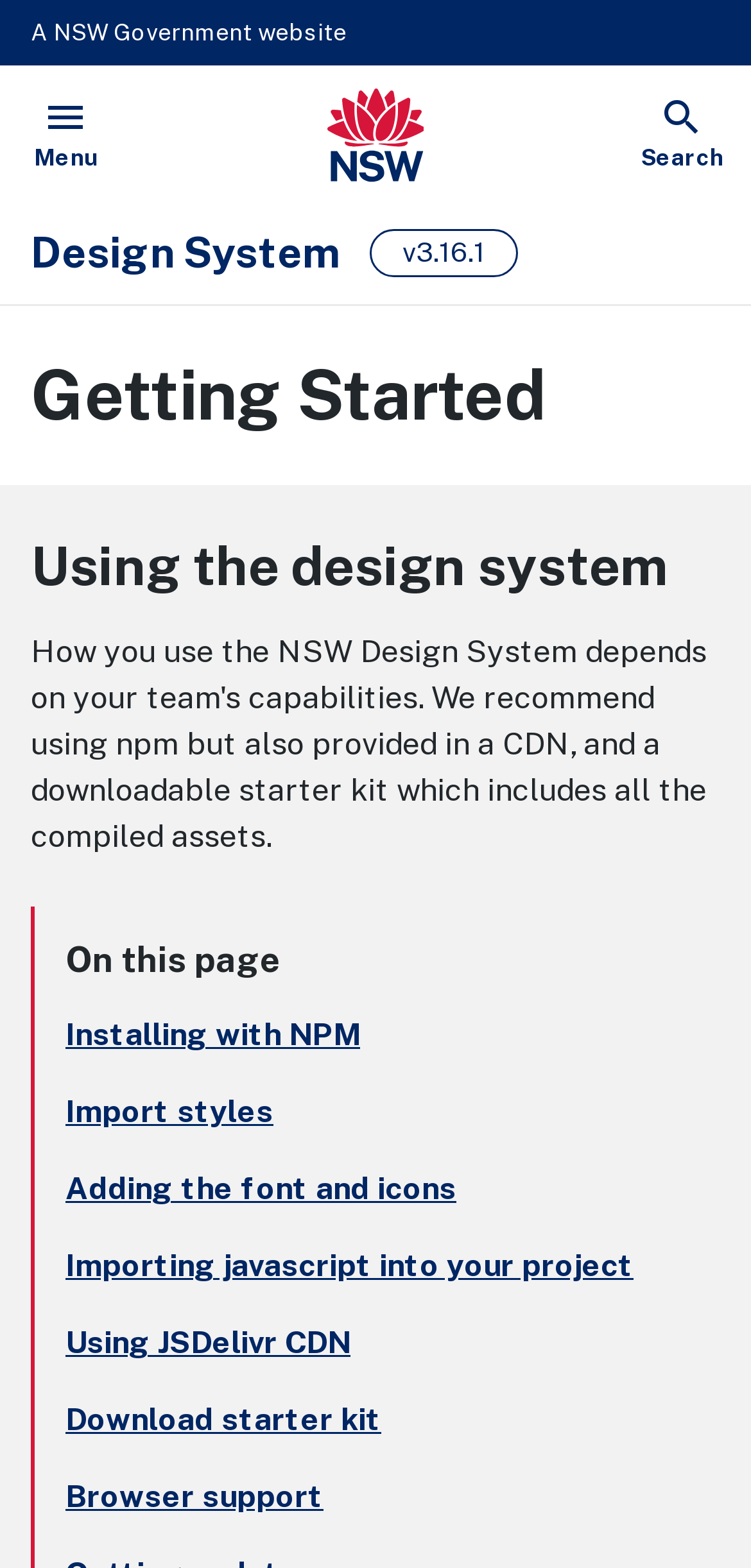Identify the bounding box coordinates of the region that should be clicked to execute the following instruction: "Download the starter kit".

[0.087, 0.894, 0.508, 0.917]